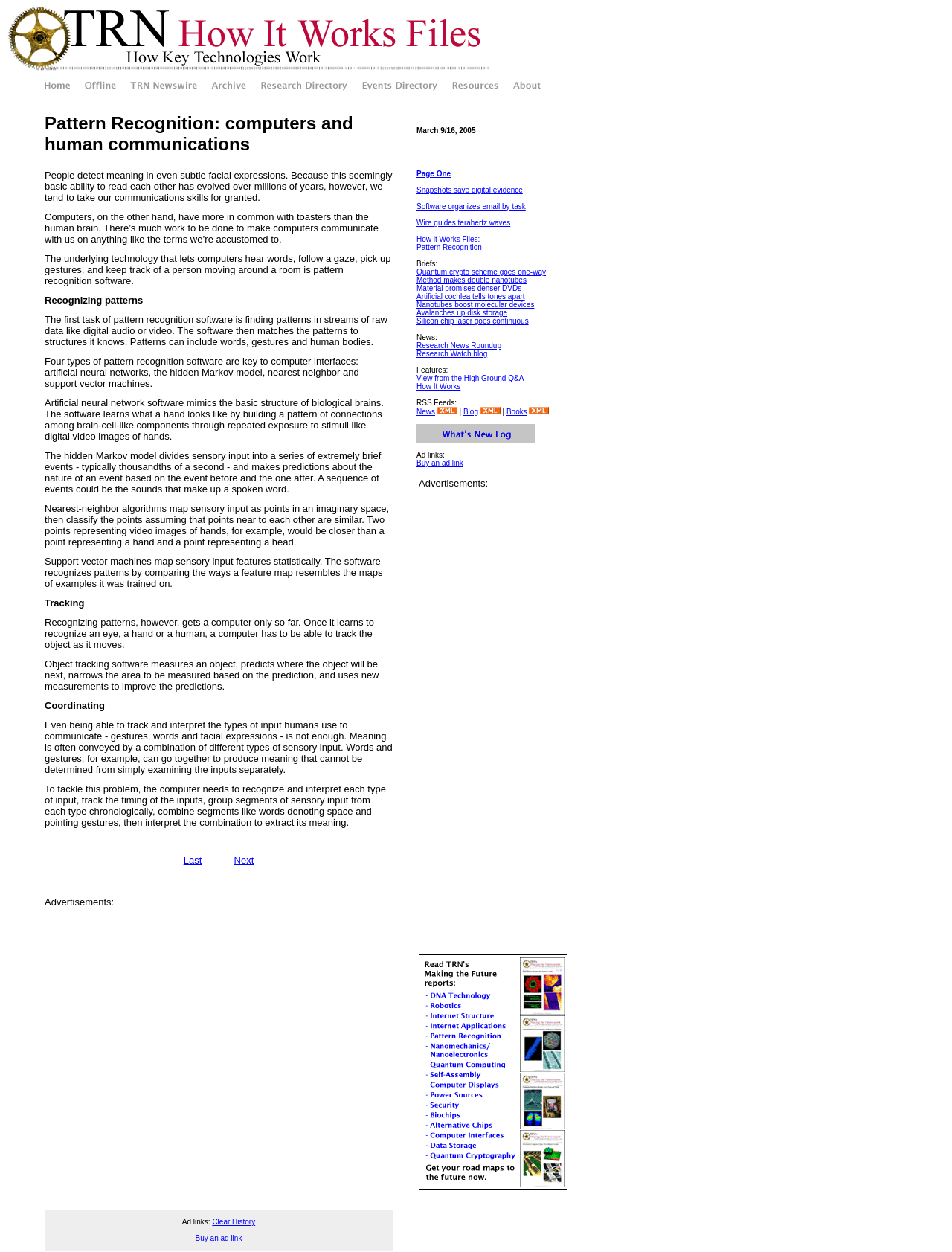Identify the coordinates of the bounding box for the element described below: "Buy an ad link". Return the coordinates as four float numbers between 0 and 1: [left, top, right, bottom].

[0.205, 0.986, 0.254, 0.992]